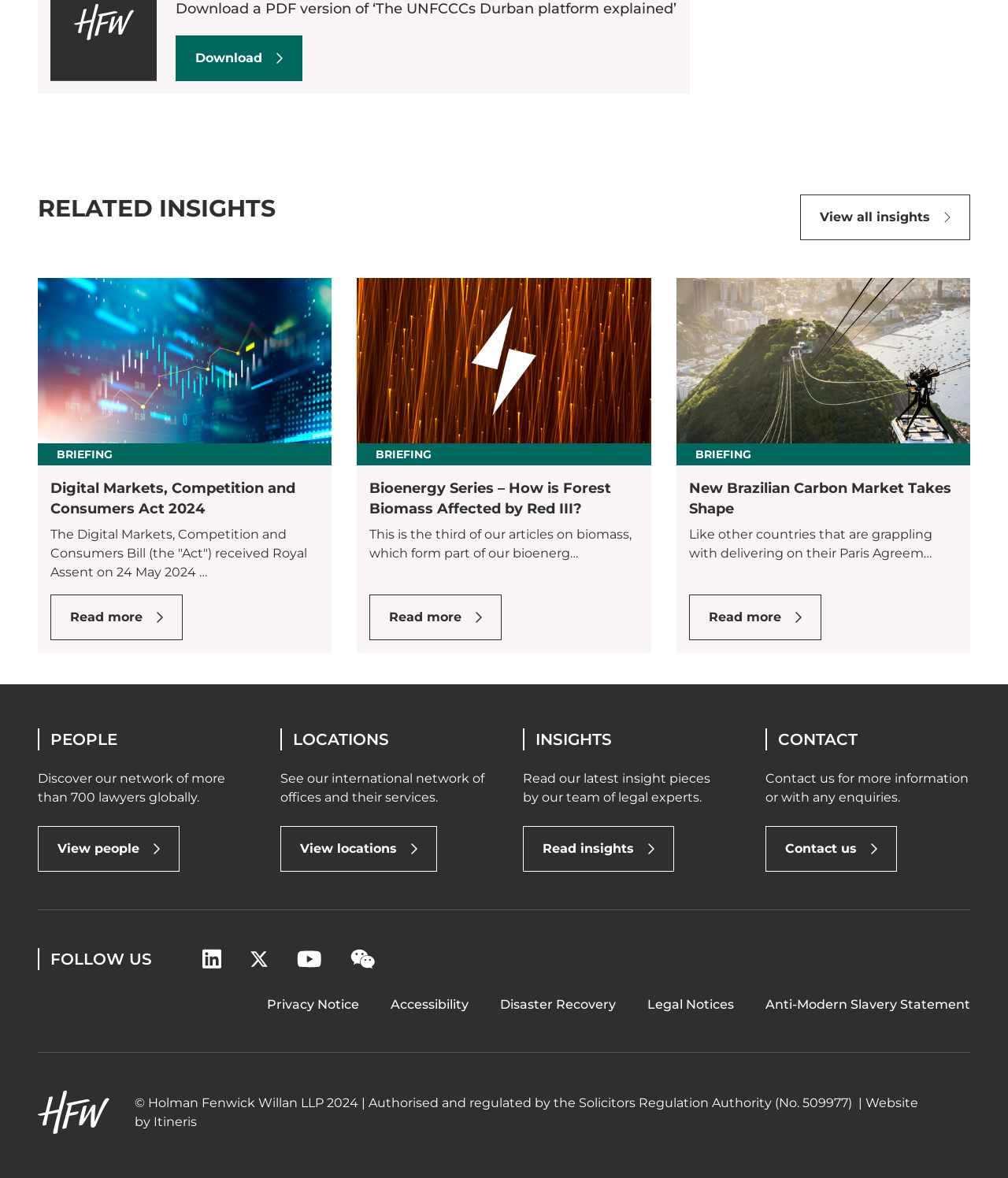Bounding box coordinates are specified in the format (top-left x, top-left y, bottom-right x, bottom-right y). All values are floating point numbers bounded between 0 and 1. Please provide the bounding box coordinate of the region this sentence describes: WeChat

[0.347, 0.805, 0.372, 0.824]